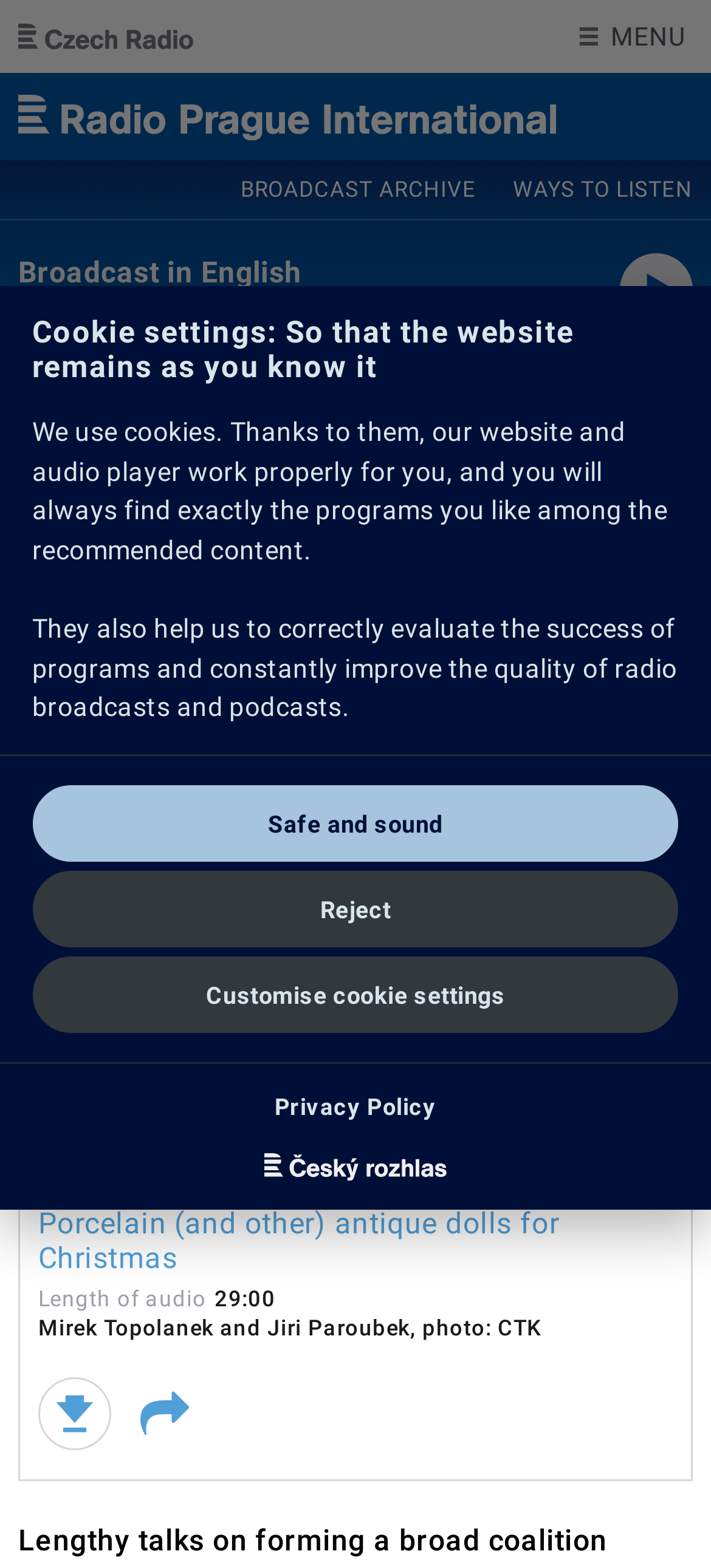Find the bounding box coordinates of the element to click in order to complete the given instruction: "Enter your name."

None